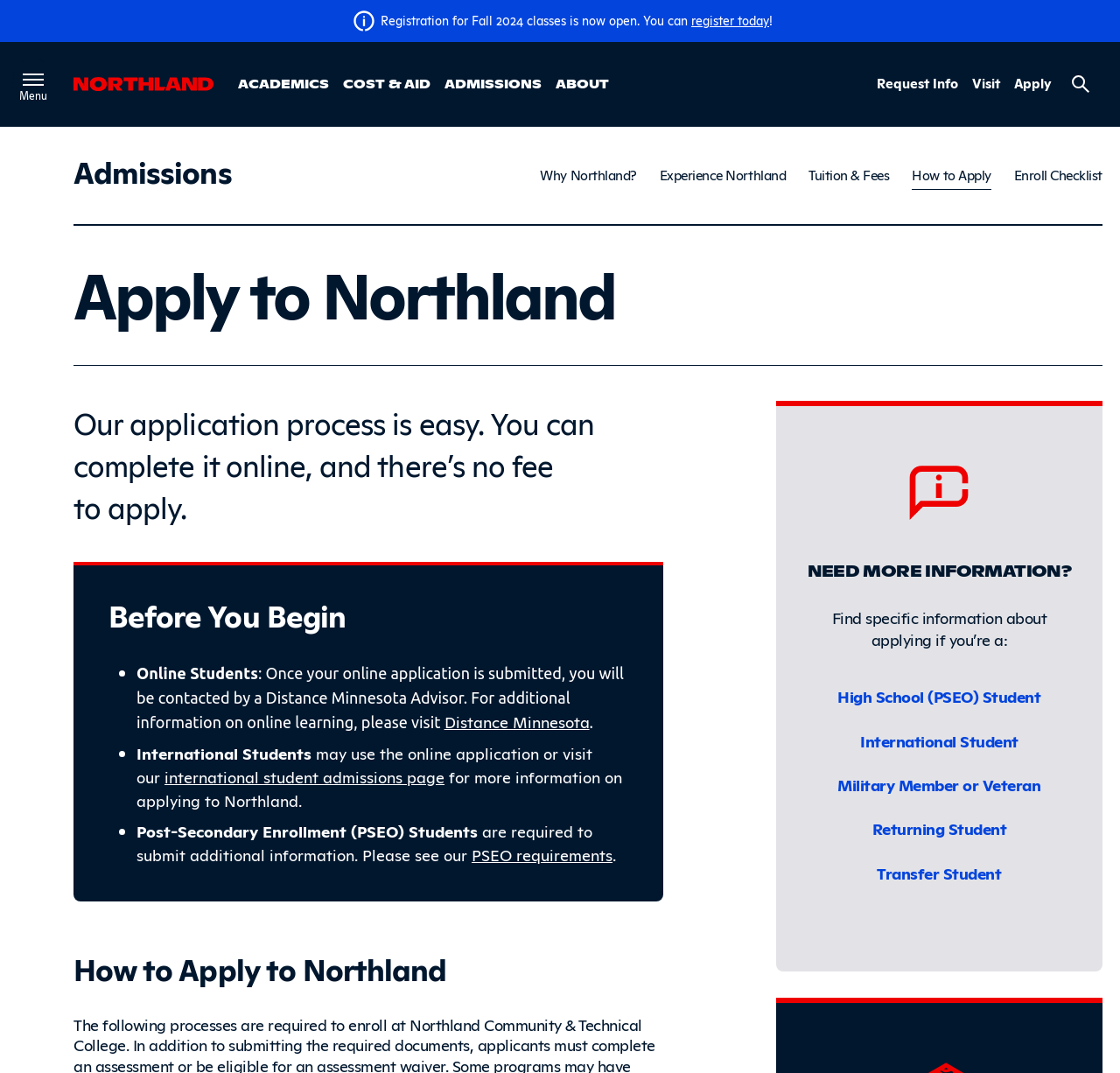What is the name of the college?
Provide a concise answer using a single word or phrase based on the image.

Northland Community & Technical College